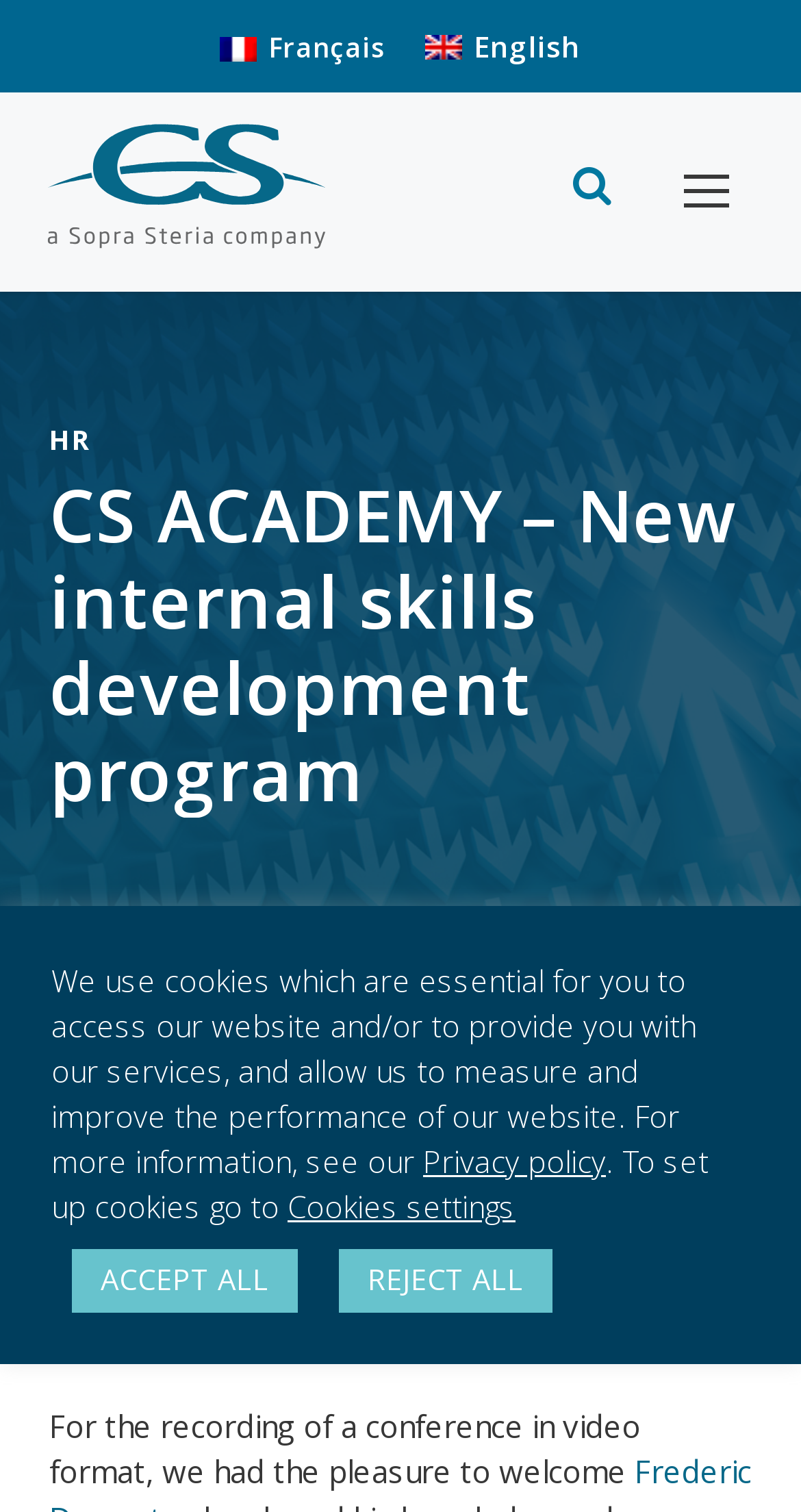Analyze the image and provide a detailed answer to the question: What is the purpose of the conferences mentioned on the webpage?

According to the text on the webpage, the purpose of the conferences is to offer innovative and exciting conferences, as stated in the sentence 'In order to offer innovative and exciting conferences, we collaborate live with our experts.'